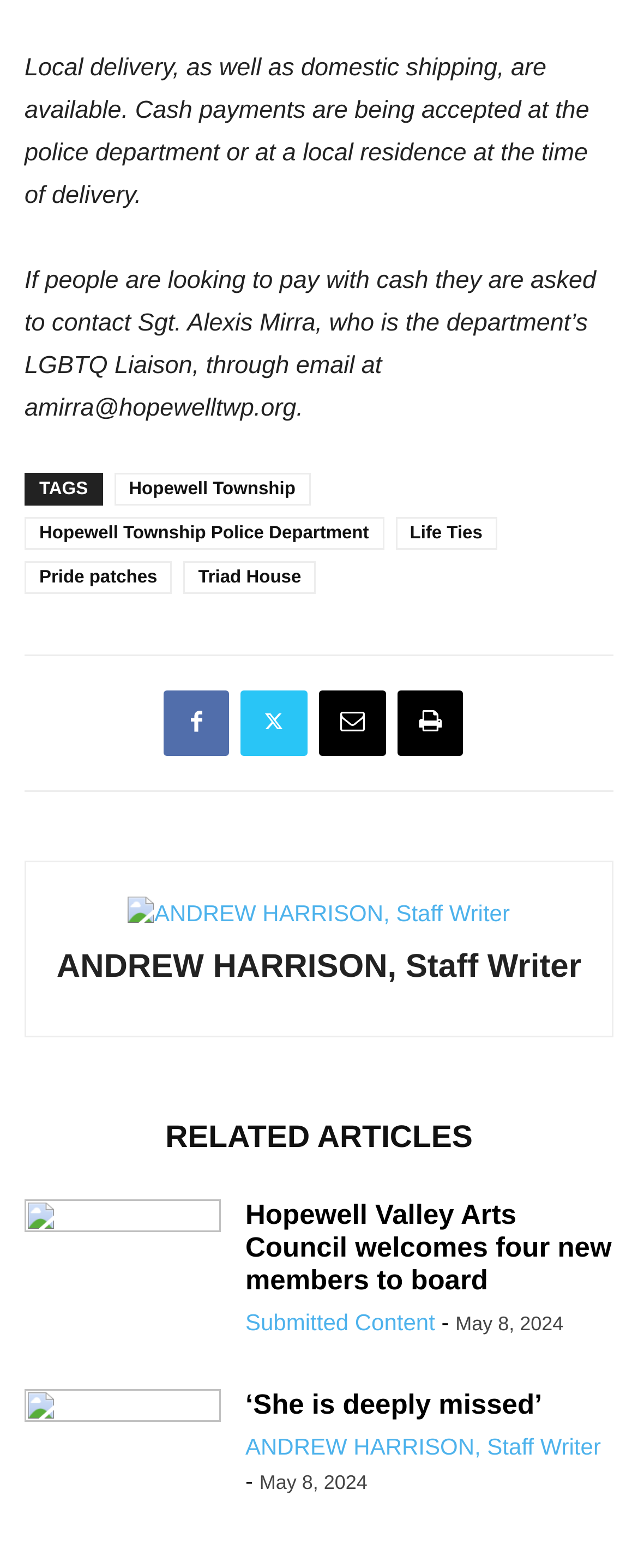Identify the bounding box of the UI component described as: "Print".

[0.623, 0.44, 0.726, 0.482]